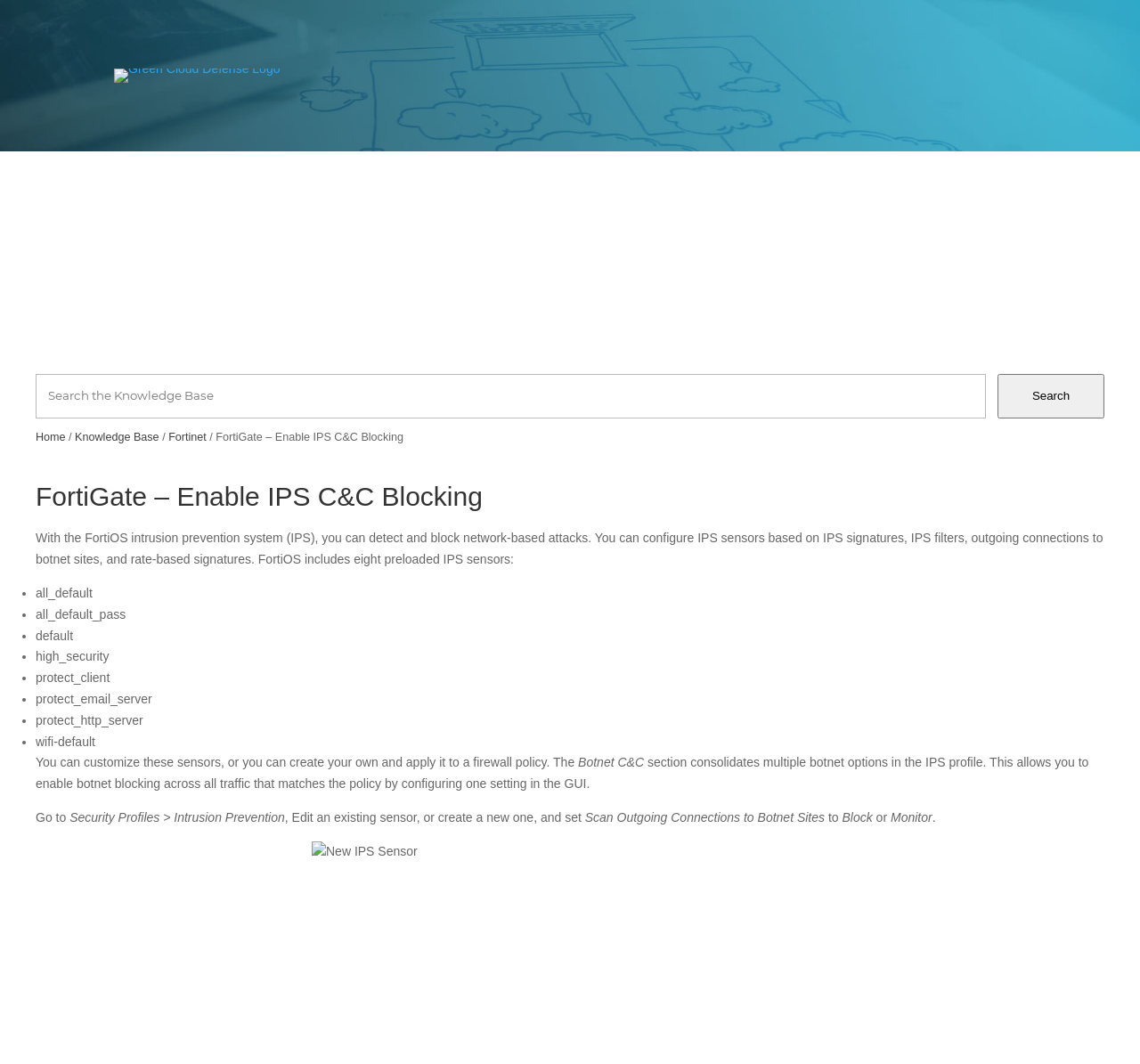Can you look at the image and give a comprehensive answer to the question:
What are the options for customizing IPS sensors?

Based on the webpage content, it is possible to customize IPS sensors by either creating your own or editing existing ones. This is stated in the text 'You can customize these sensors, or you can create your own and apply it to a firewall policy.' which suggests that users have the option to create their own IPS sensors or edit existing ones.